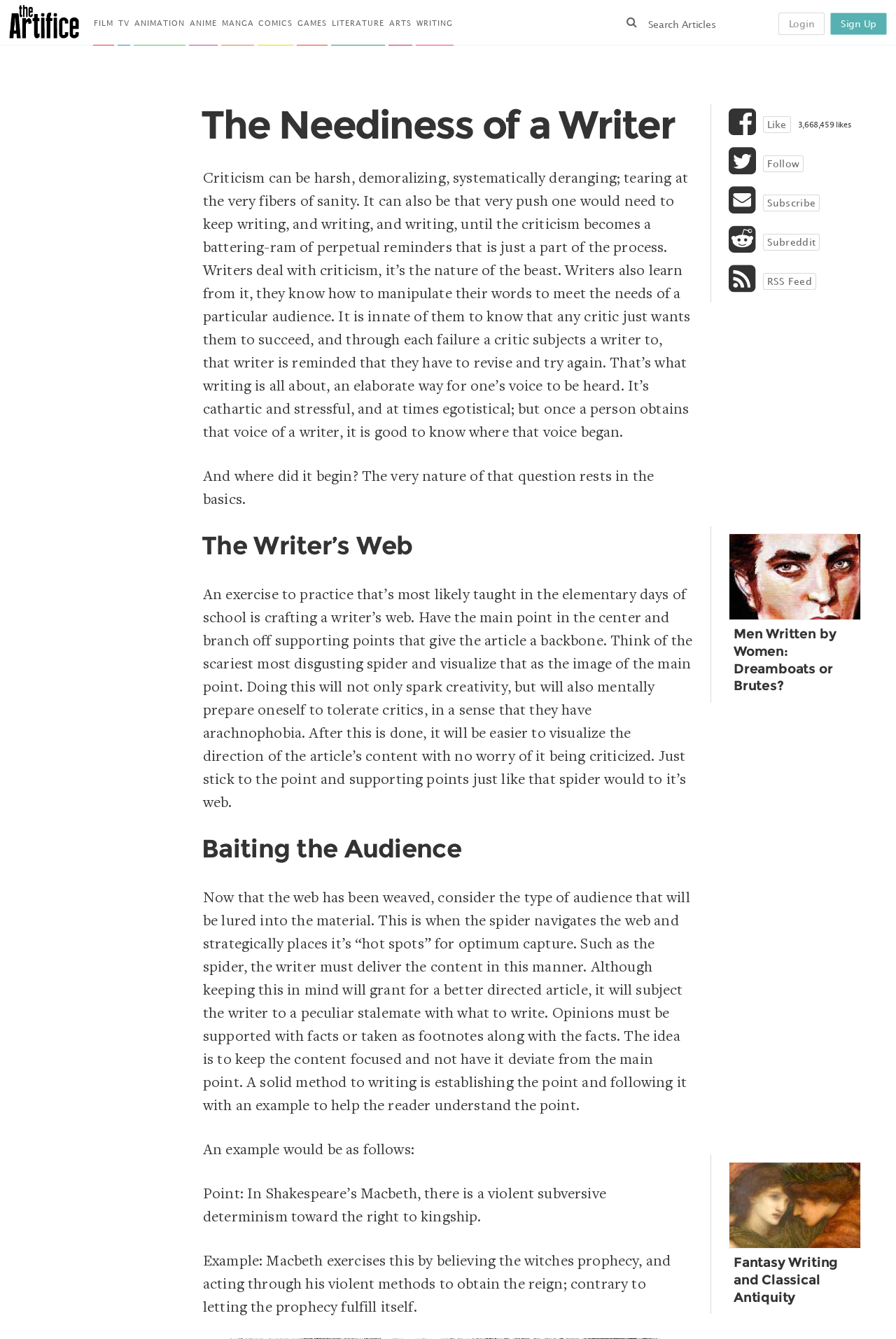Please specify the bounding box coordinates of the area that should be clicked to accomplish the following instruction: "Login to the website". The coordinates should consist of four float numbers between 0 and 1, i.e., [left, top, right, bottom].

[0.869, 0.009, 0.921, 0.026]